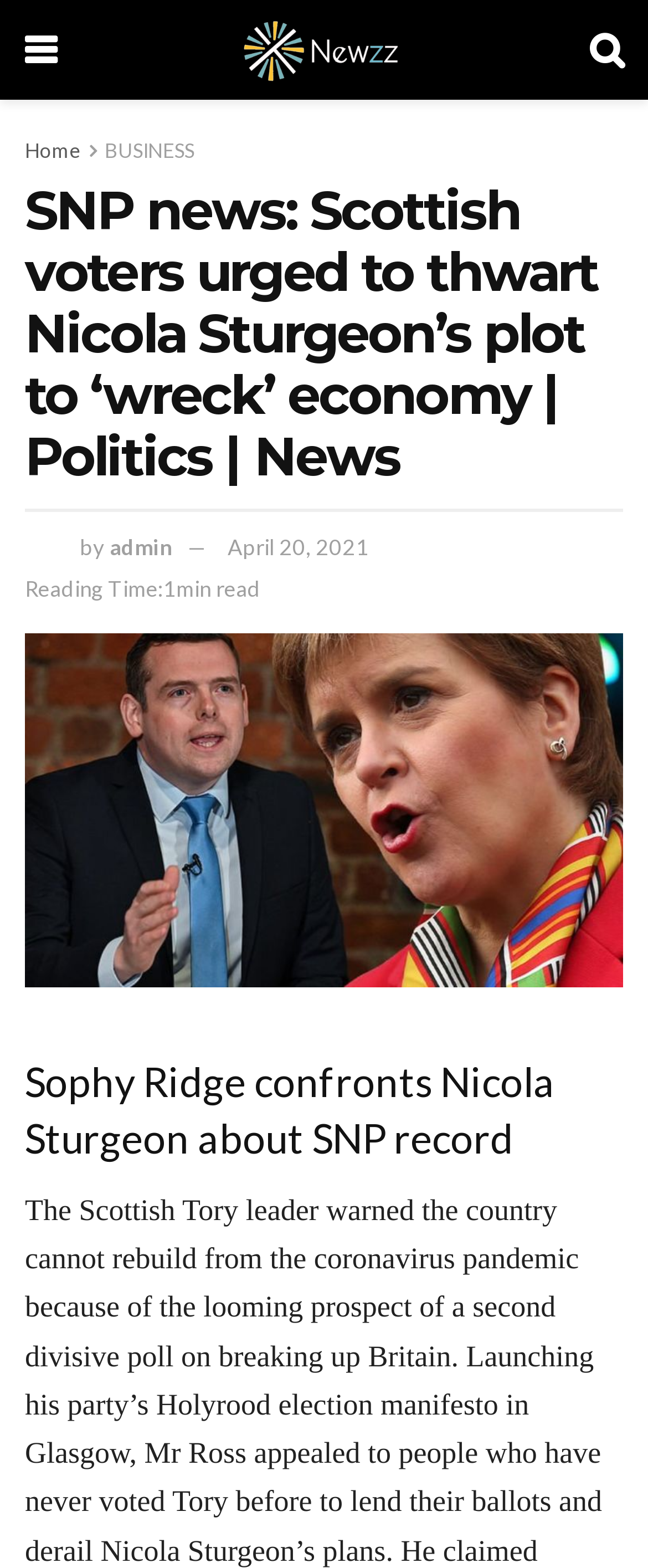Calculate the bounding box coordinates for the UI element based on the following description: "April 20, 2021". Ensure the coordinates are four float numbers between 0 and 1, i.e., [left, top, right, bottom].

[0.351, 0.34, 0.569, 0.357]